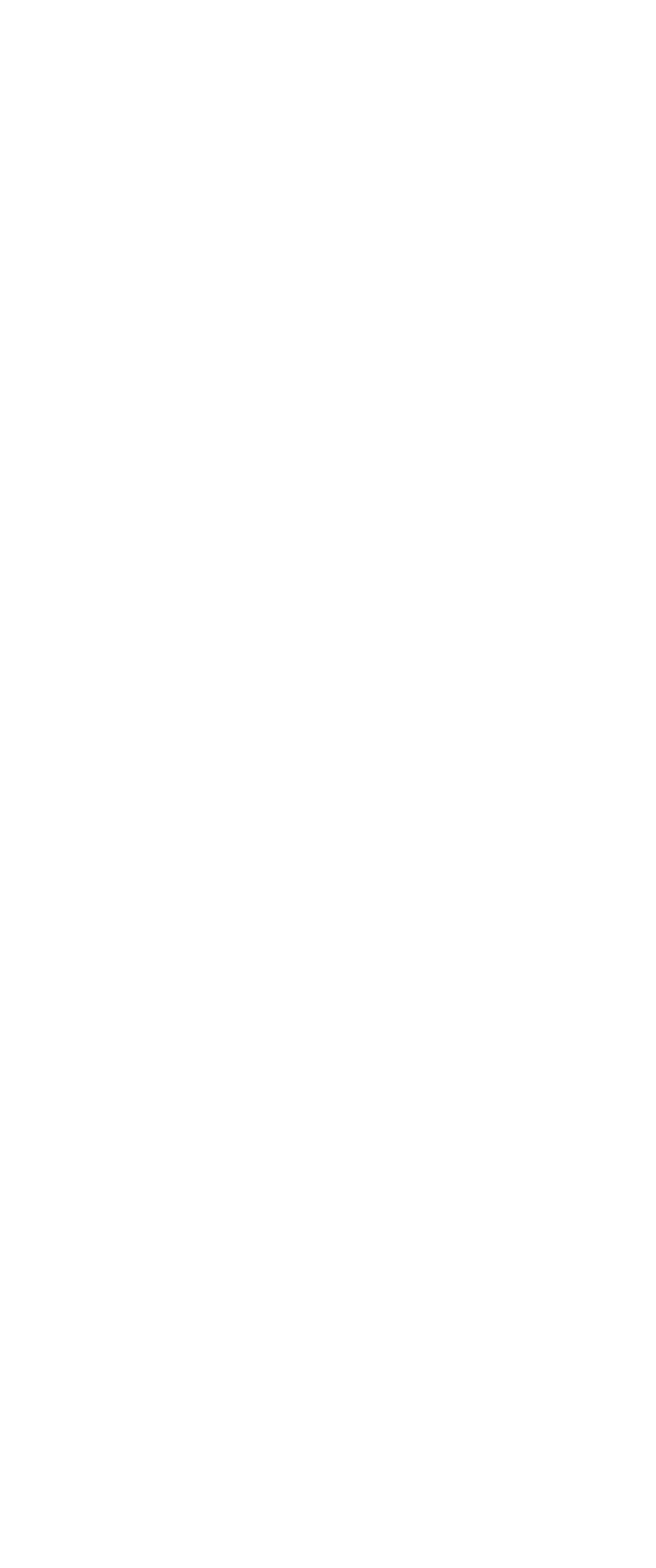What is used for consistent font rendering?
Using the details from the image, give an elaborate explanation to answer the question.

The webpage mentions that it uses Font Awesome for consistent font rendering, and it is installed locally, with no connection to the servers of Fonticons, Inc.